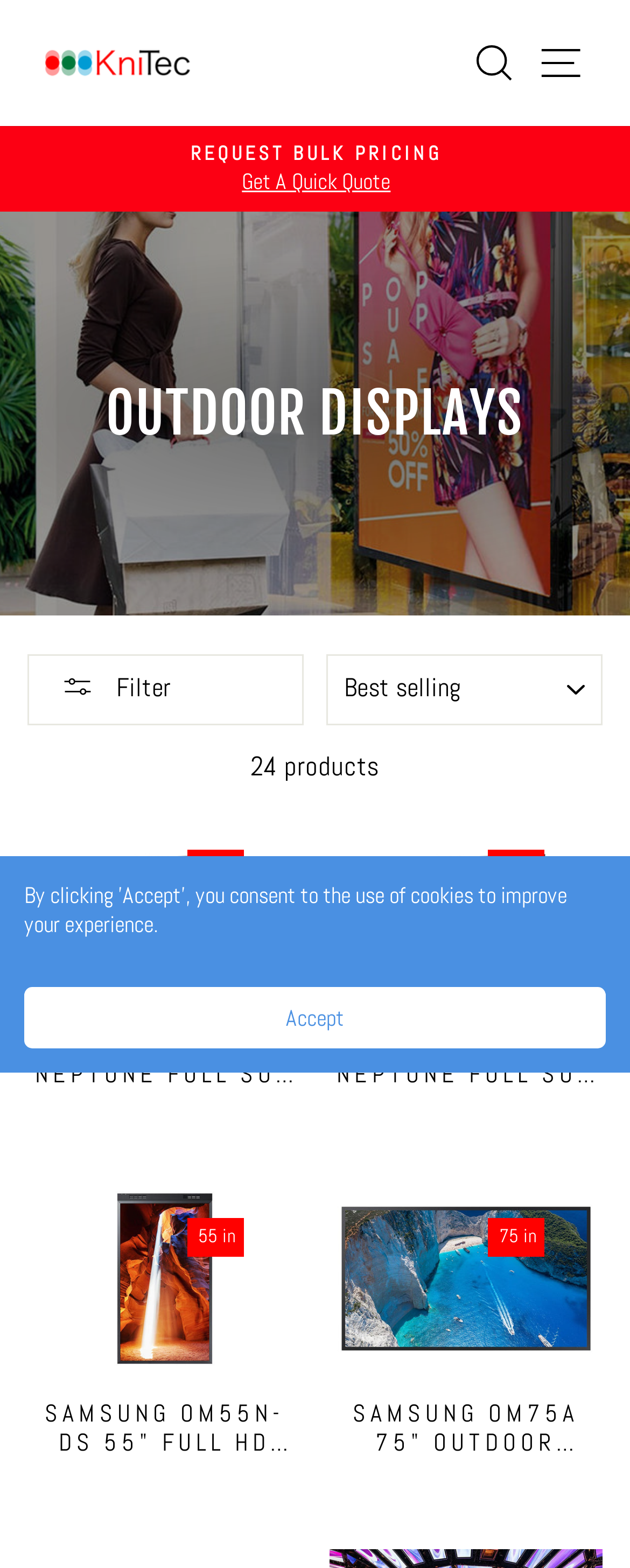Provide the bounding box coordinates of the UI element that matches the description: "alt="KniTec logo"".

[0.044, 0.018, 0.326, 0.063]